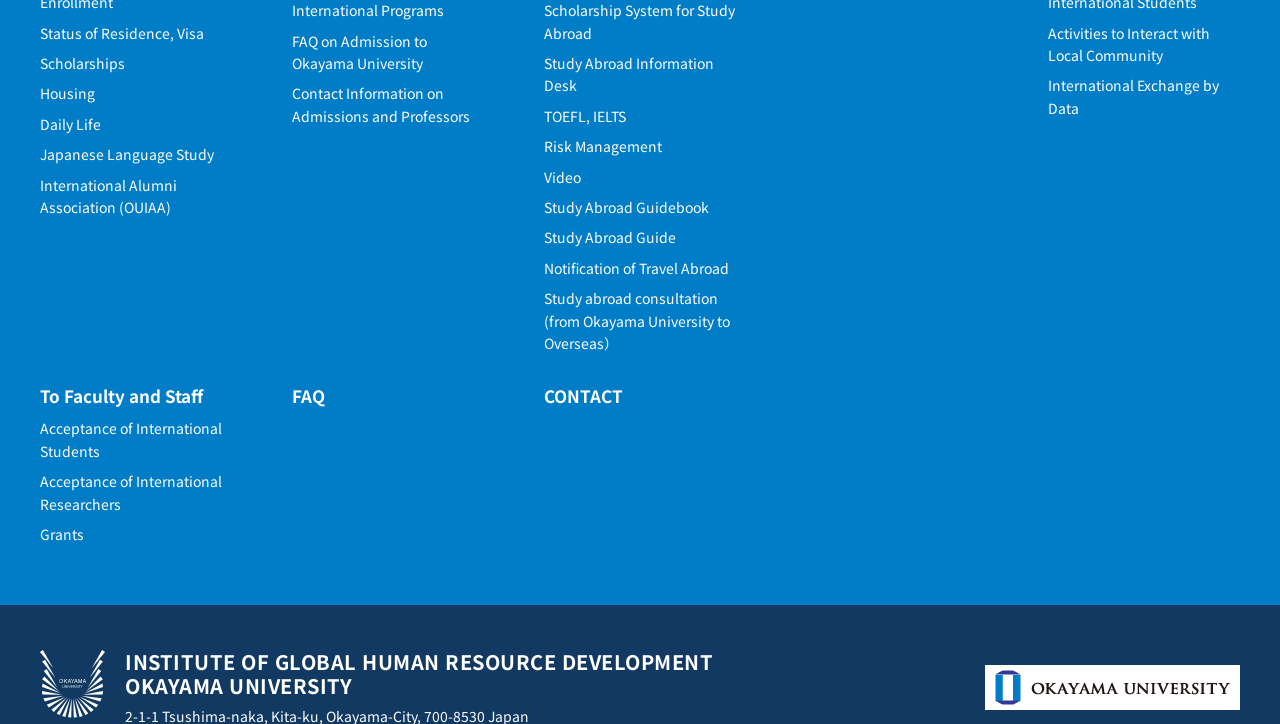What is the name of the institute mentioned on the webpage?
Refer to the image and give a detailed answer to the question.

The StaticText element with the text 'INSTITUTE OF GLOBAL HUMAN RESOURCE DEVELOPMENT' suggests that the name of the institute mentioned on the webpage is the Institute of Global Human Resource Development.